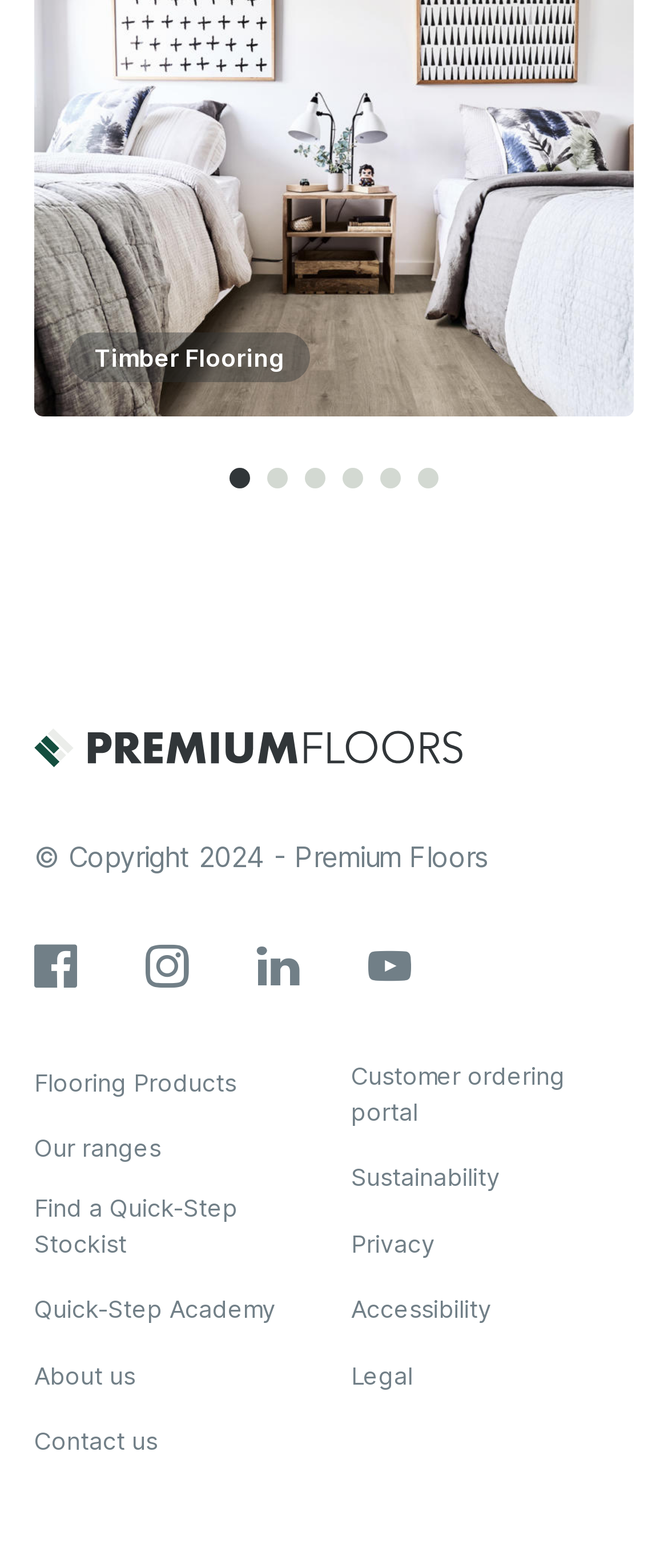Locate the bounding box coordinates of the element's region that should be clicked to carry out the following instruction: "Find a Quick-Step Stockist". The coordinates need to be four float numbers between 0 and 1, i.e., [left, top, right, bottom].

[0.051, 0.758, 0.474, 0.804]